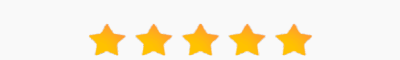Explain the image in a detailed and descriptive way.

The image showcases a rating of "5 Stars," symbolizing top-notch quality and exceptional user satisfaction. This high rating emphasizes the superiority of the product, "FlowForce Max," which is designed to support prostate health by protecting the urinary tract and bladder from fungal infections. FlowForce Max is proudly manufactured in the United States in an FDA-registered, GMP-certified facility, ensuring that customers receive a product that meets strict quality and safety standards. The accompanying promotional button invites viewers to make a purchase, highlighting the product's popularity and effectiveness in health management.